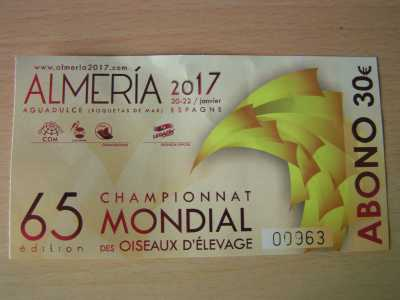Explain the contents of the image with as much detail as possible.

This image features a ticket for the "65th World Championship of Breeding Birds" (Championnat Mondial des Oiseaux d'Élevage), held in Almería, Spain, in January 2017. The ticket prominently displays the title "ALMERÍA 2017" at the top, along with the dates "20-22" and the currency amount of "30€" in the upper right corner. A decorative design in shades of yellow and red swirls across the ticket, adding a vibrant touch. The ticket number "009363" is also visible, indicating its unique identification. The overall design and layout reflect the event's significance and excitement, inviting bird enthusiasts to participate in this prestigious competition.